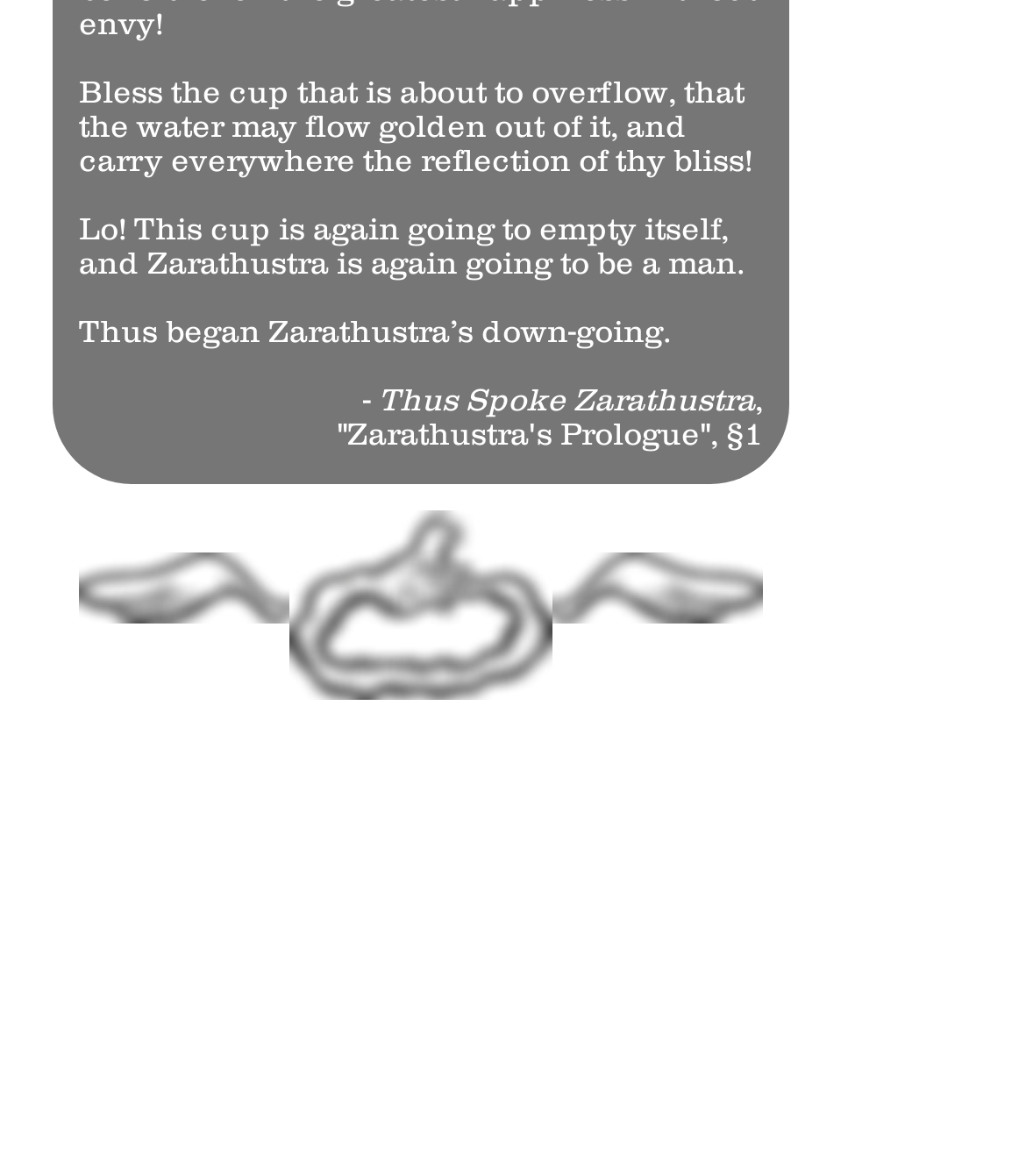Please give a short response to the question using one word or a phrase:
What is the author's name?

John Holbo